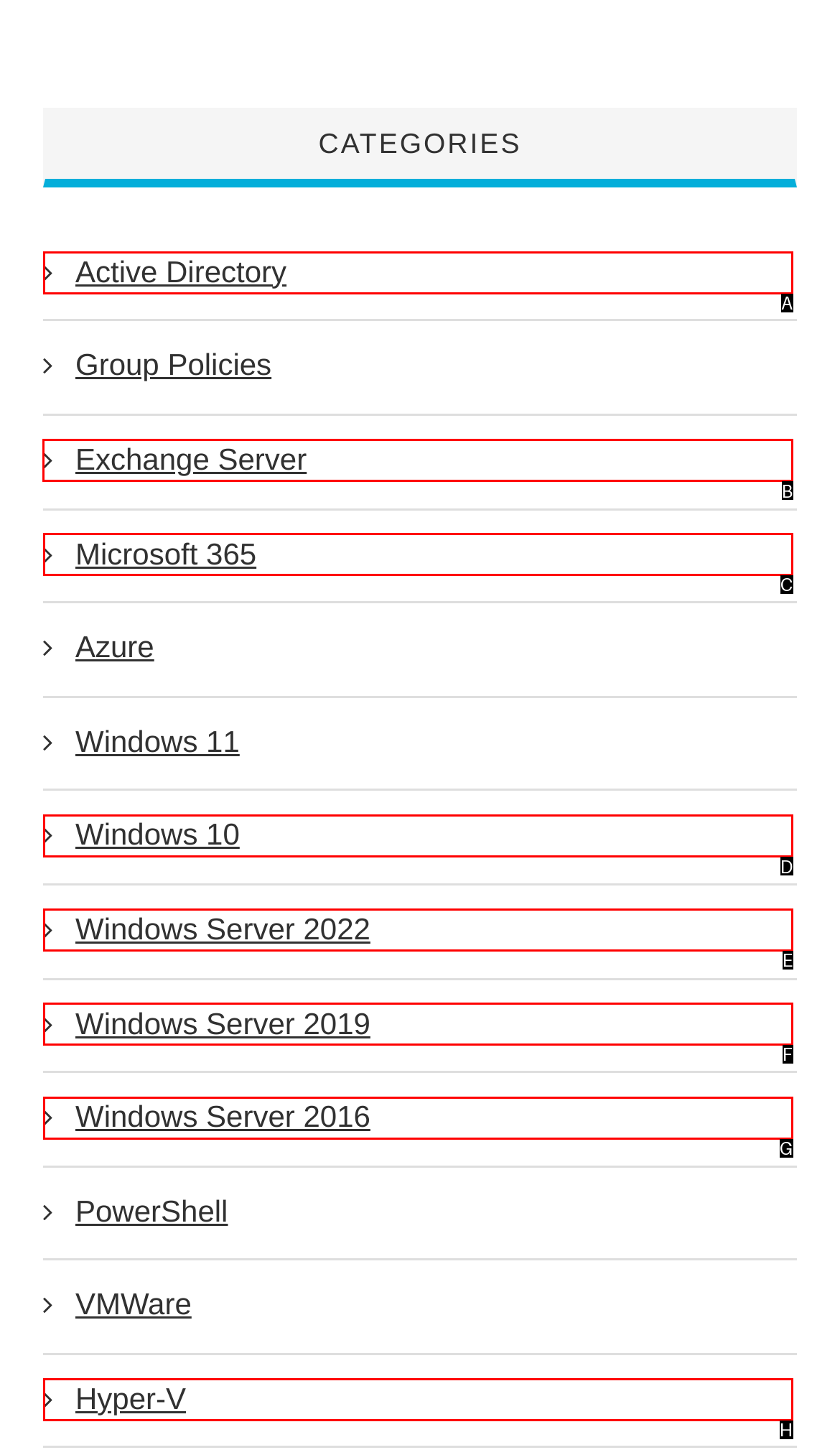Identify the appropriate lettered option to execute the following task: Learn about Exchange Server
Respond with the letter of the selected choice.

B